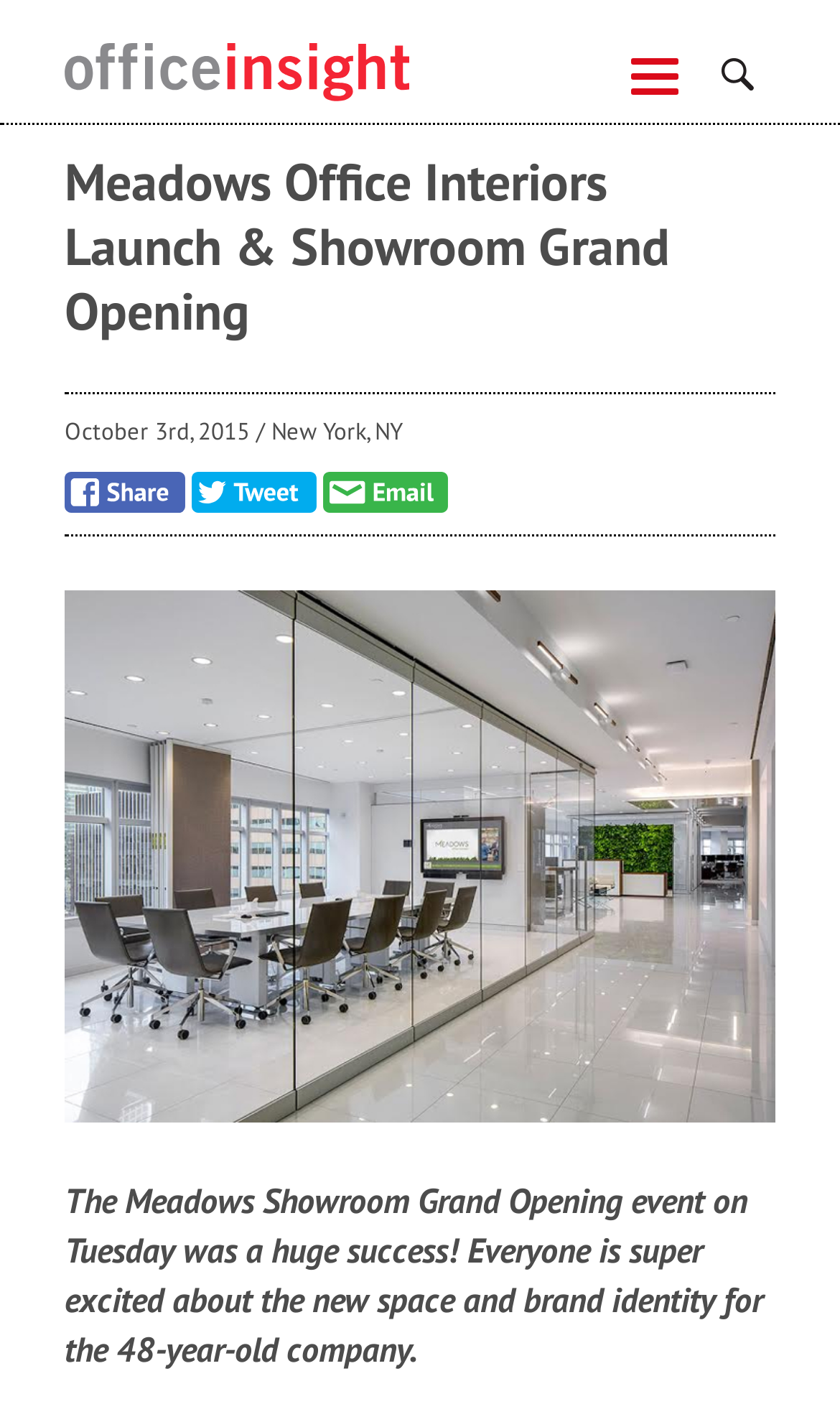Please respond in a single word or phrase: 
What is the date of the event?

October 3rd, 2015